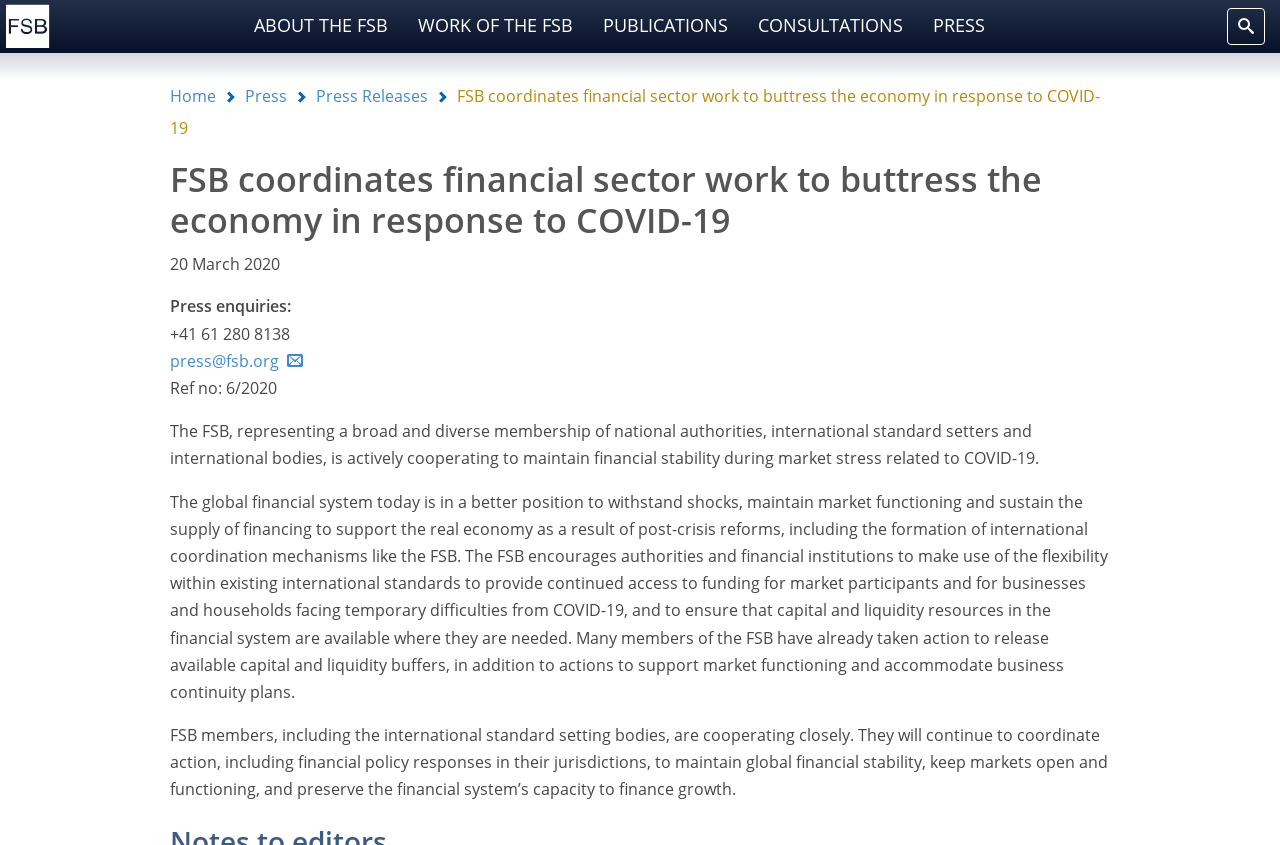How many links are there in the top navigation menu?
Based on the image, respond with a single word or phrase.

6